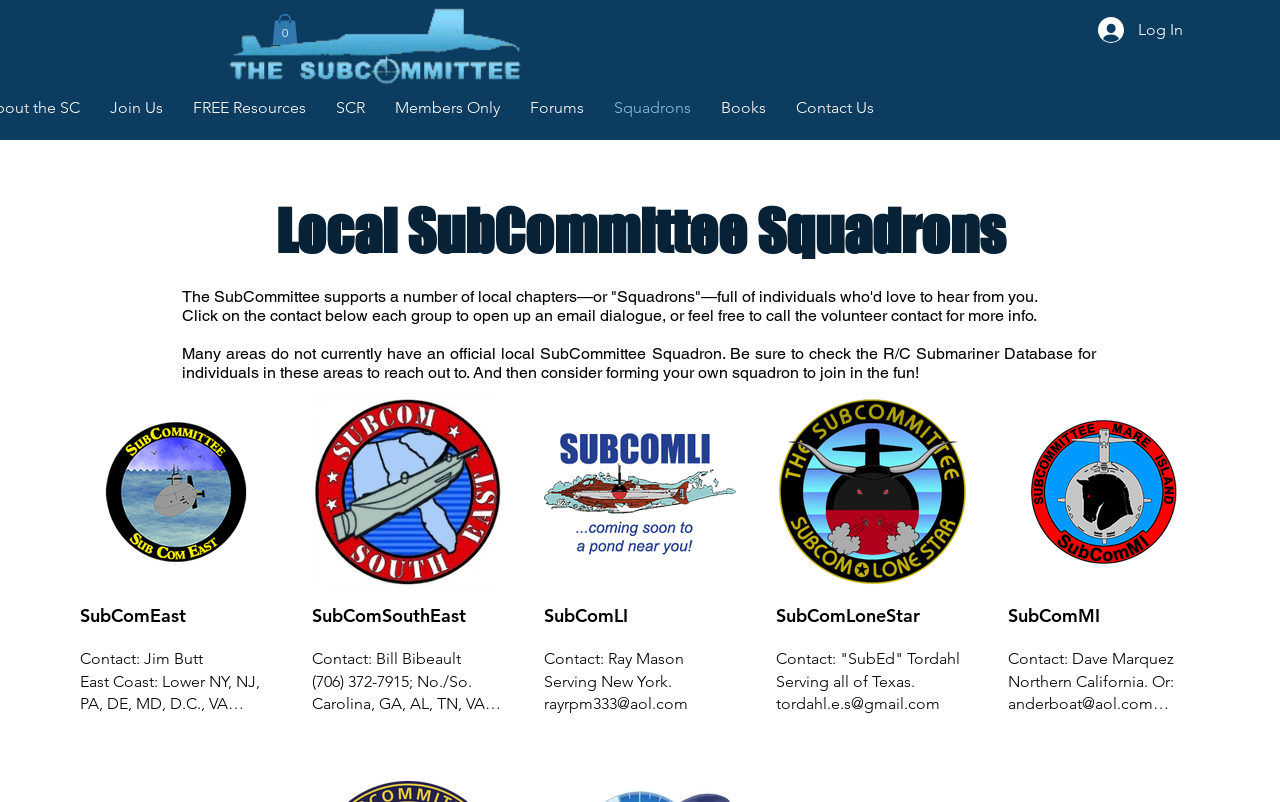Identify the bounding box coordinates for the region to click in order to carry out this instruction: "Contact SubComSouthEast". Provide the coordinates using four float numbers between 0 and 1, formatted as [left, top, right, bottom].

[0.244, 0.494, 0.394, 0.924]